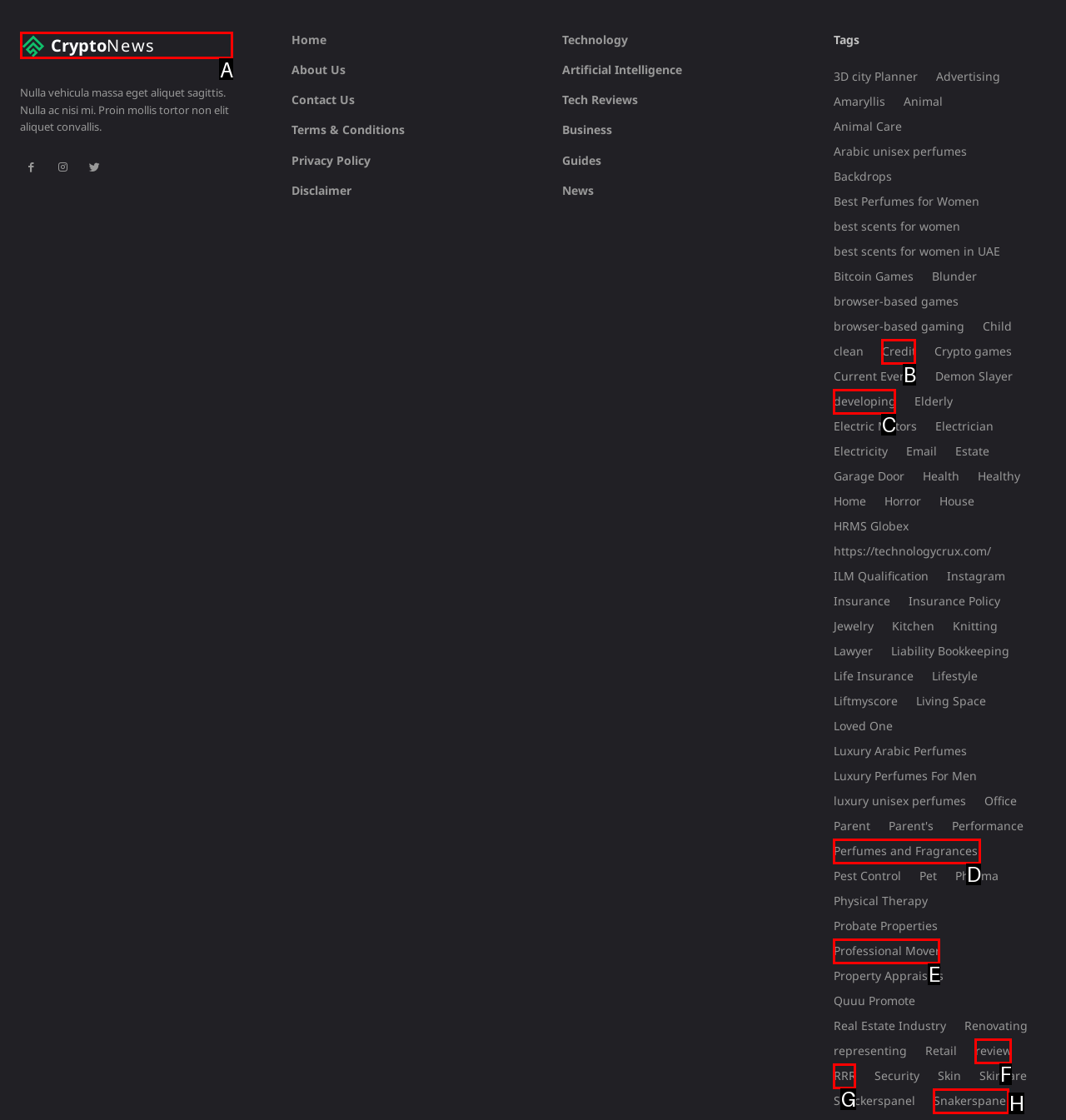Identify the UI element described as: Perfumes and Fragrances:
Answer with the option's letter directly.

D